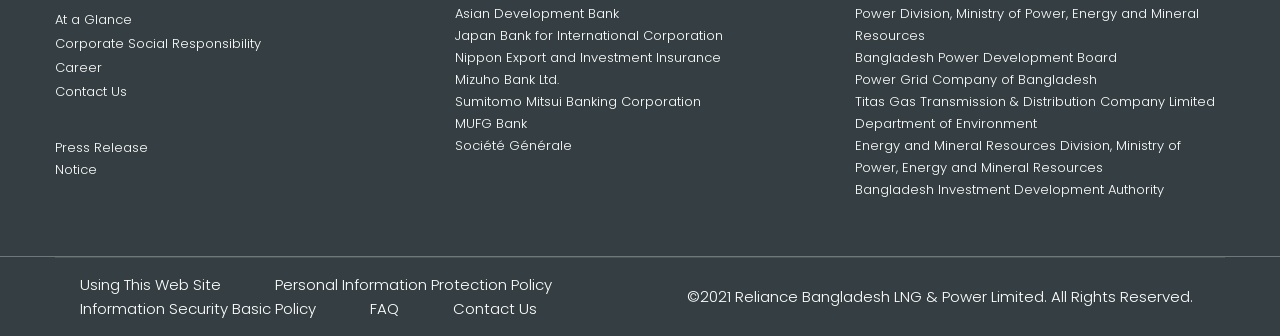Find the bounding box coordinates of the area to click in order to follow the instruction: "Click on the 'Fullerton City Council' link".

None